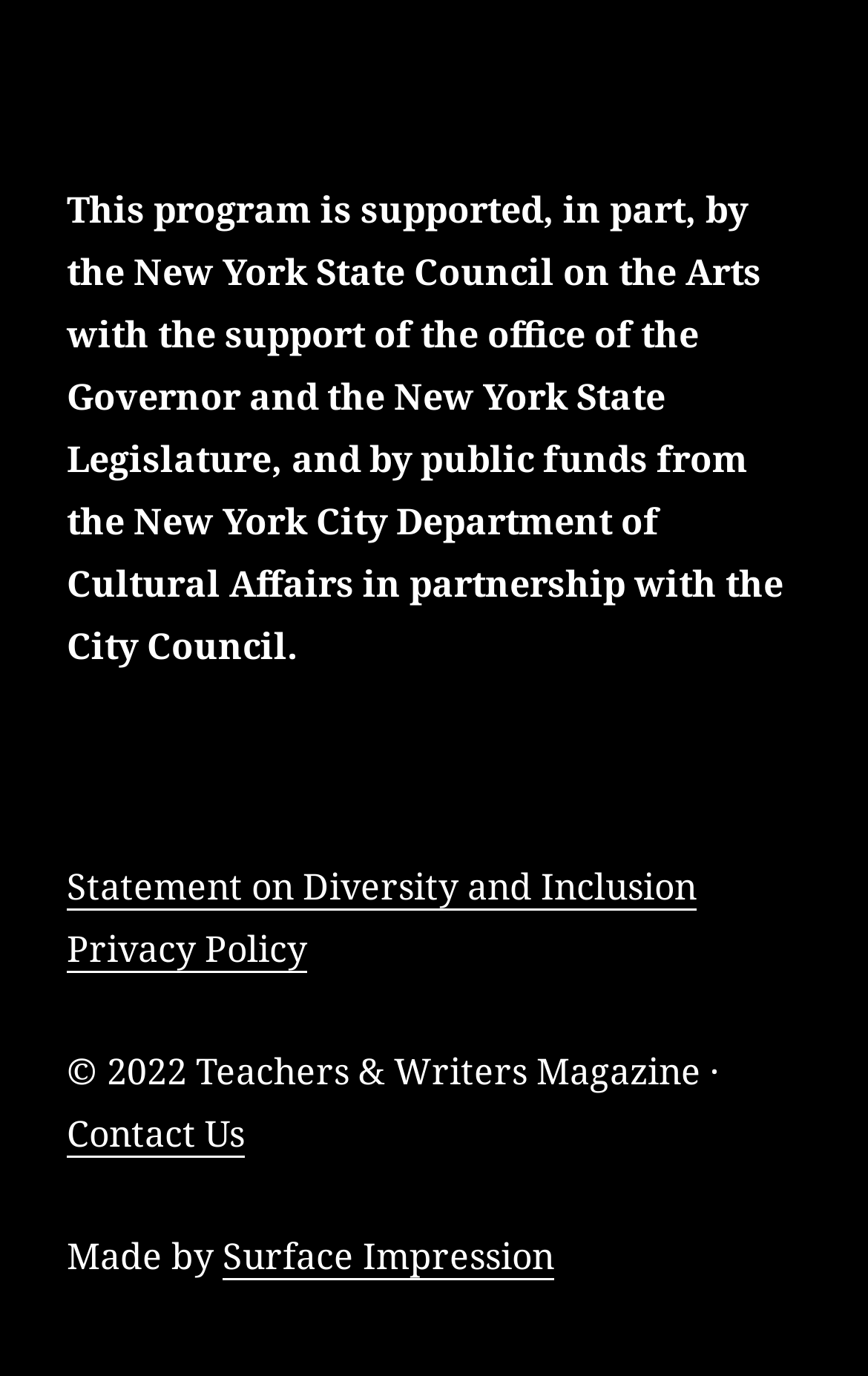What is the copyright year of this website?
Please provide a comprehensive answer based on the details in the screenshot.

The copyright year can be found at the bottom of the webpage, where it says '© 2022 Teachers & Writers Magazine ·', indicating that the copyright year is 2022.